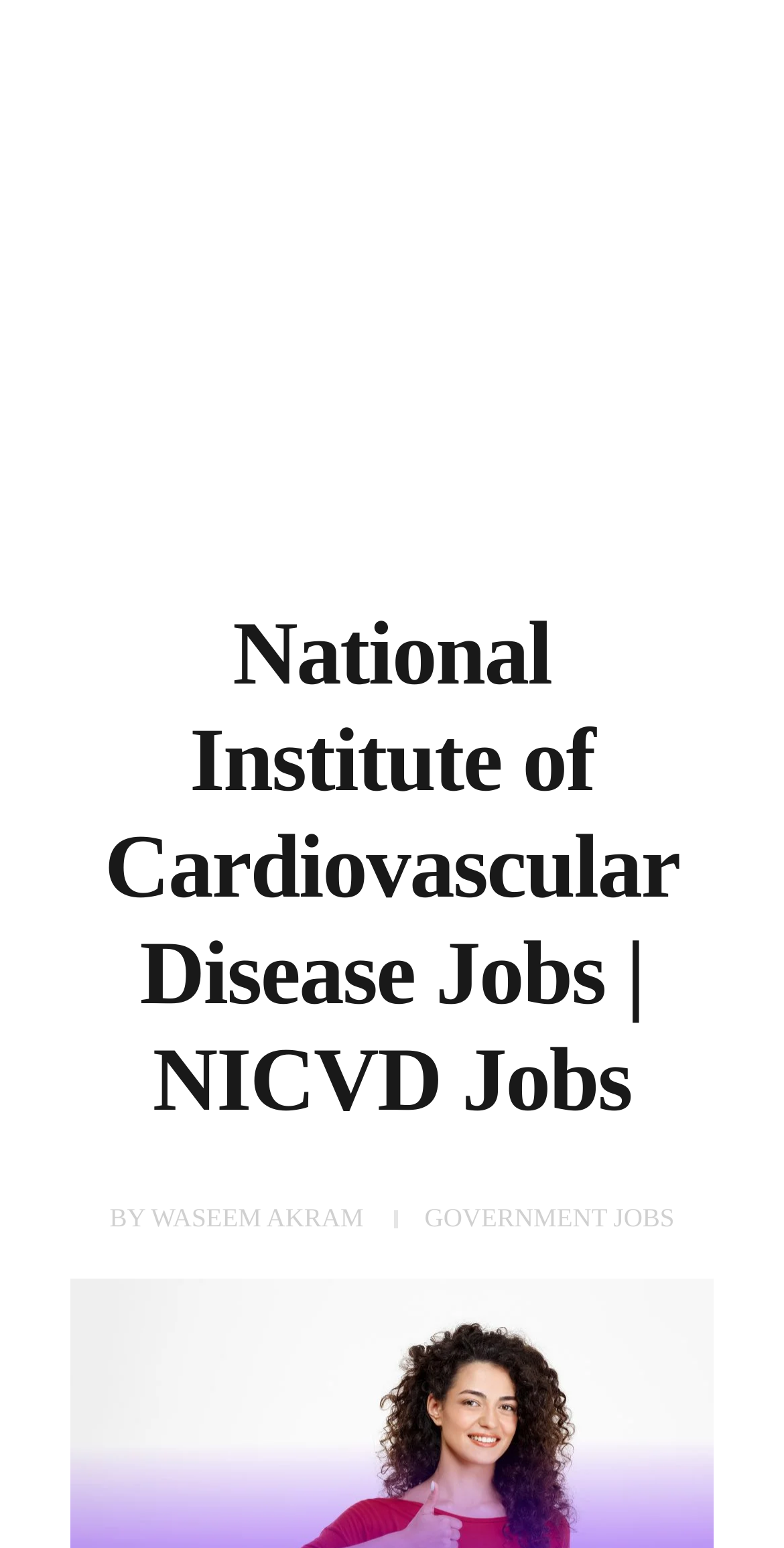Provide the bounding box coordinates of the UI element this sentence describes: "Waseem Akram".

[0.193, 0.775, 0.464, 0.795]